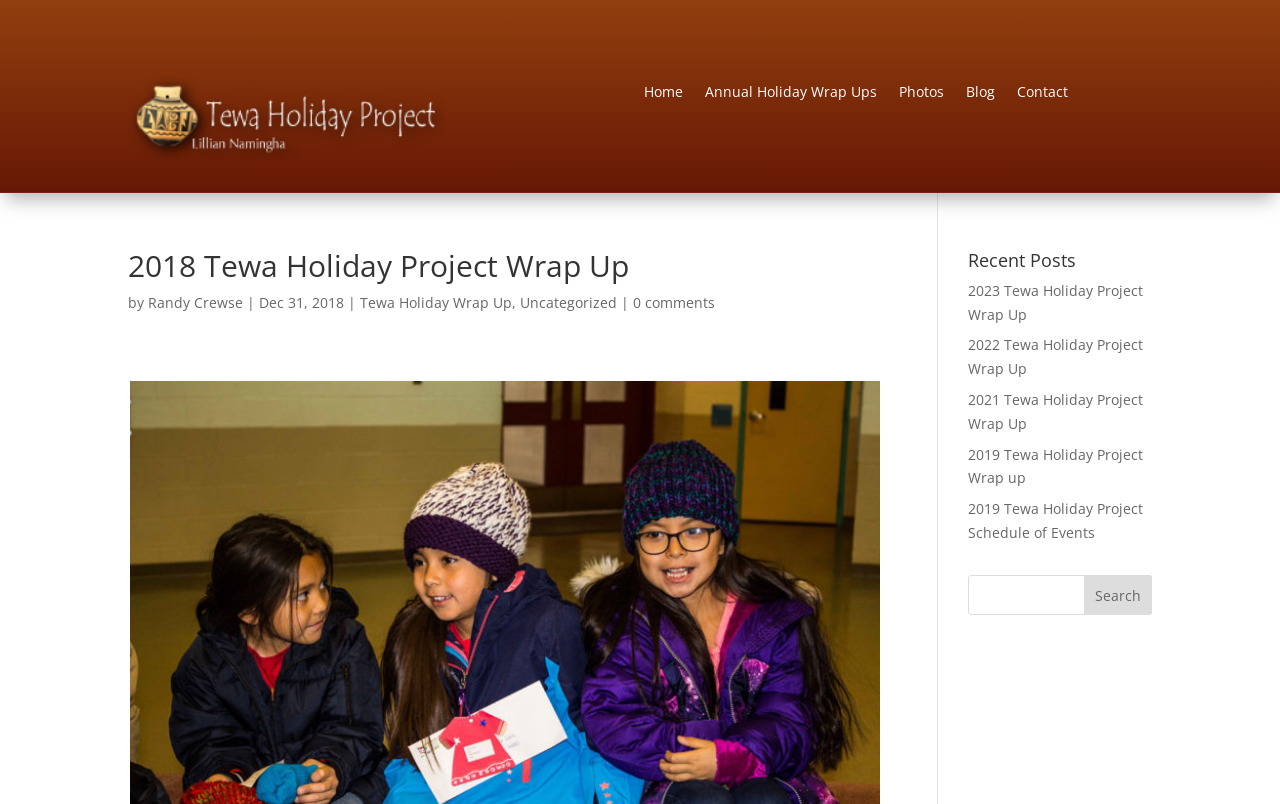Please identify the bounding box coordinates of the element's region that I should click in order to complete the following instruction: "go to home page". The bounding box coordinates consist of four float numbers between 0 and 1, i.e., [left, top, right, bottom].

[0.503, 0.105, 0.534, 0.133]